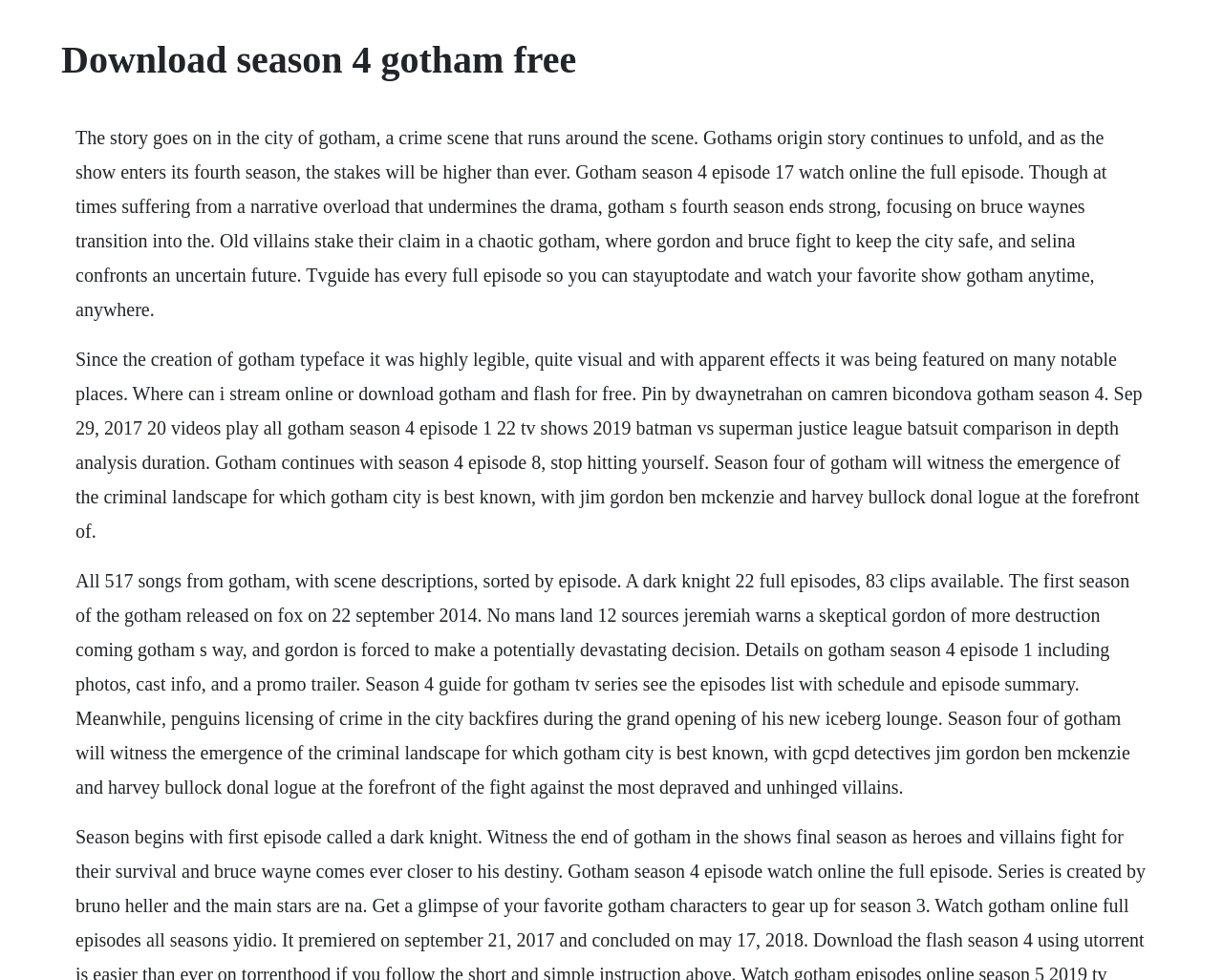Determine the main heading of the webpage and generate its text.

Download season 4 gotham free